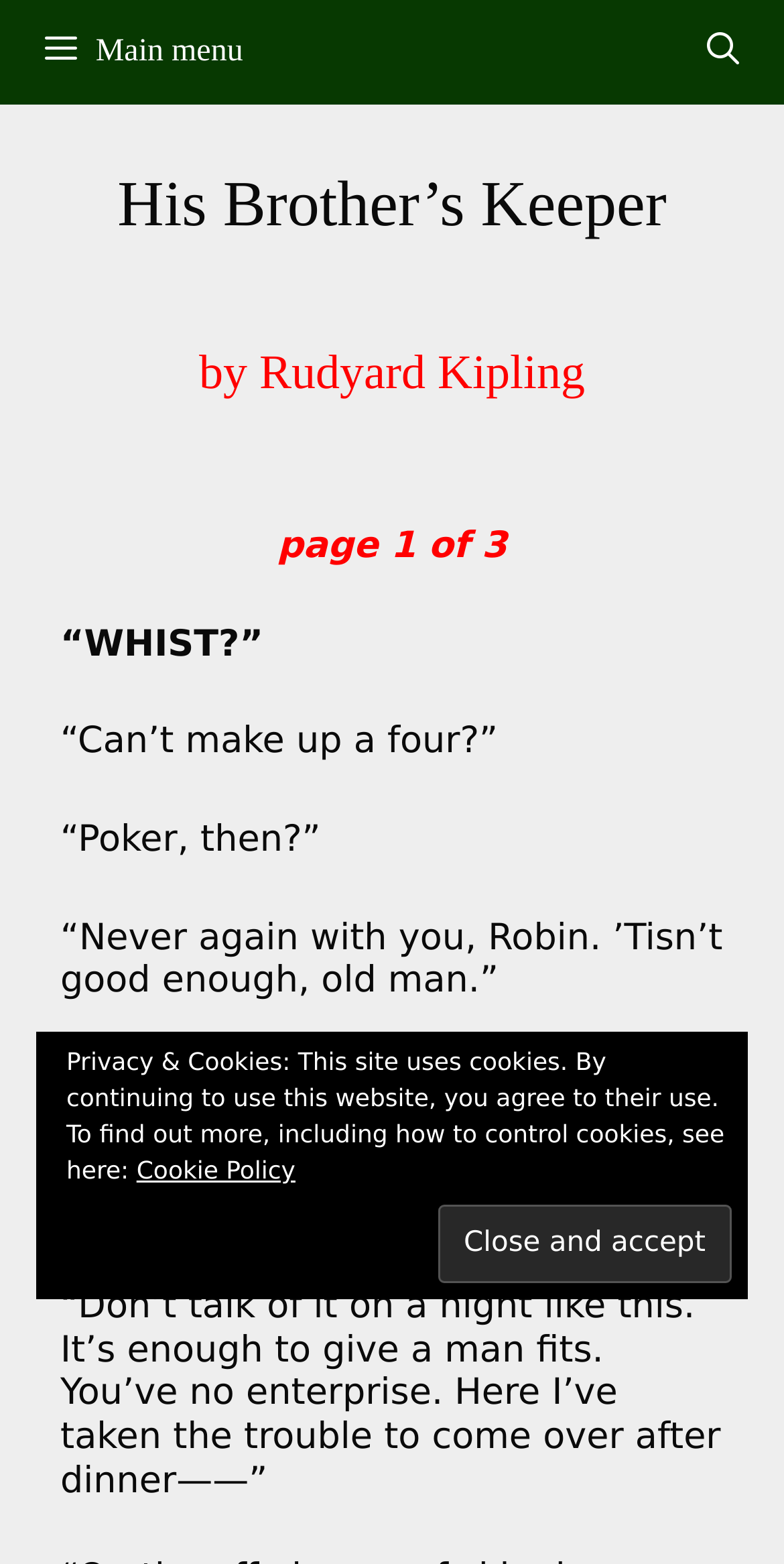Given the description: "Cookie Policy", determine the bounding box coordinates of the UI element. The coordinates should be formatted as four float numbers between 0 and 1, [left, top, right, bottom].

[0.174, 0.739, 0.377, 0.757]